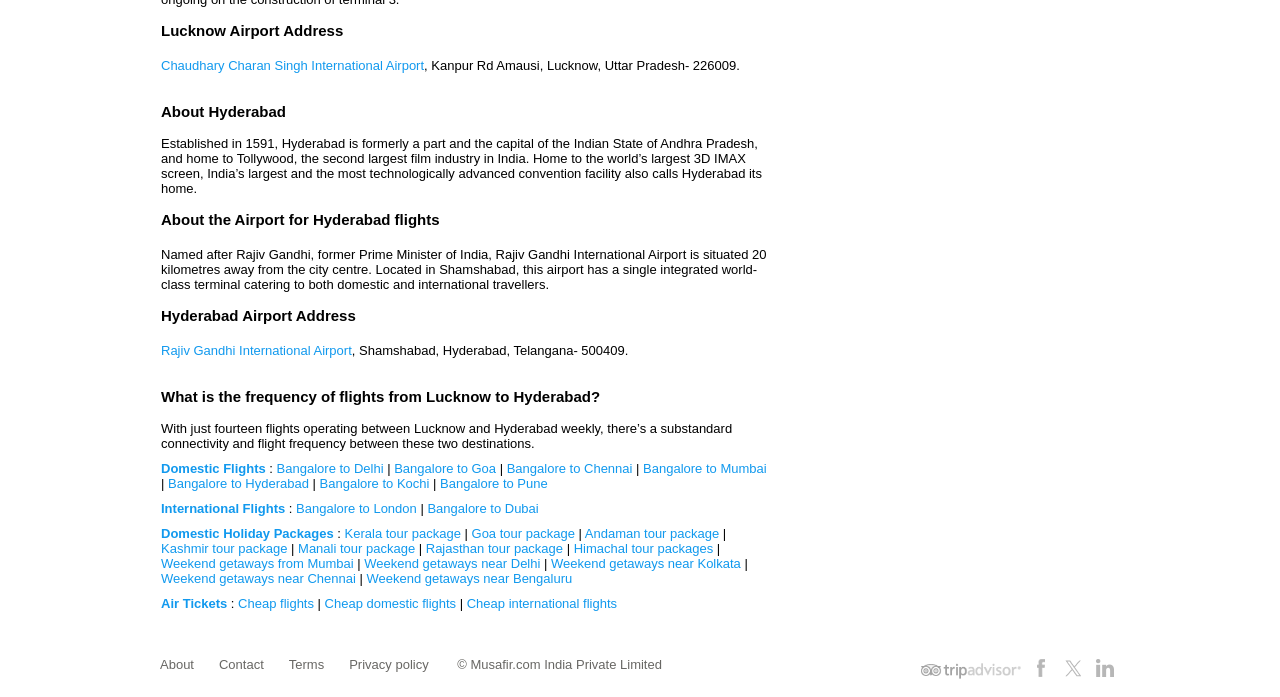Answer the following inquiry with a single word or phrase:
What is the address of Lucknow Airport?

Kanpur Rd Amausi, Lucknow, Uttar Pradesh- 226009